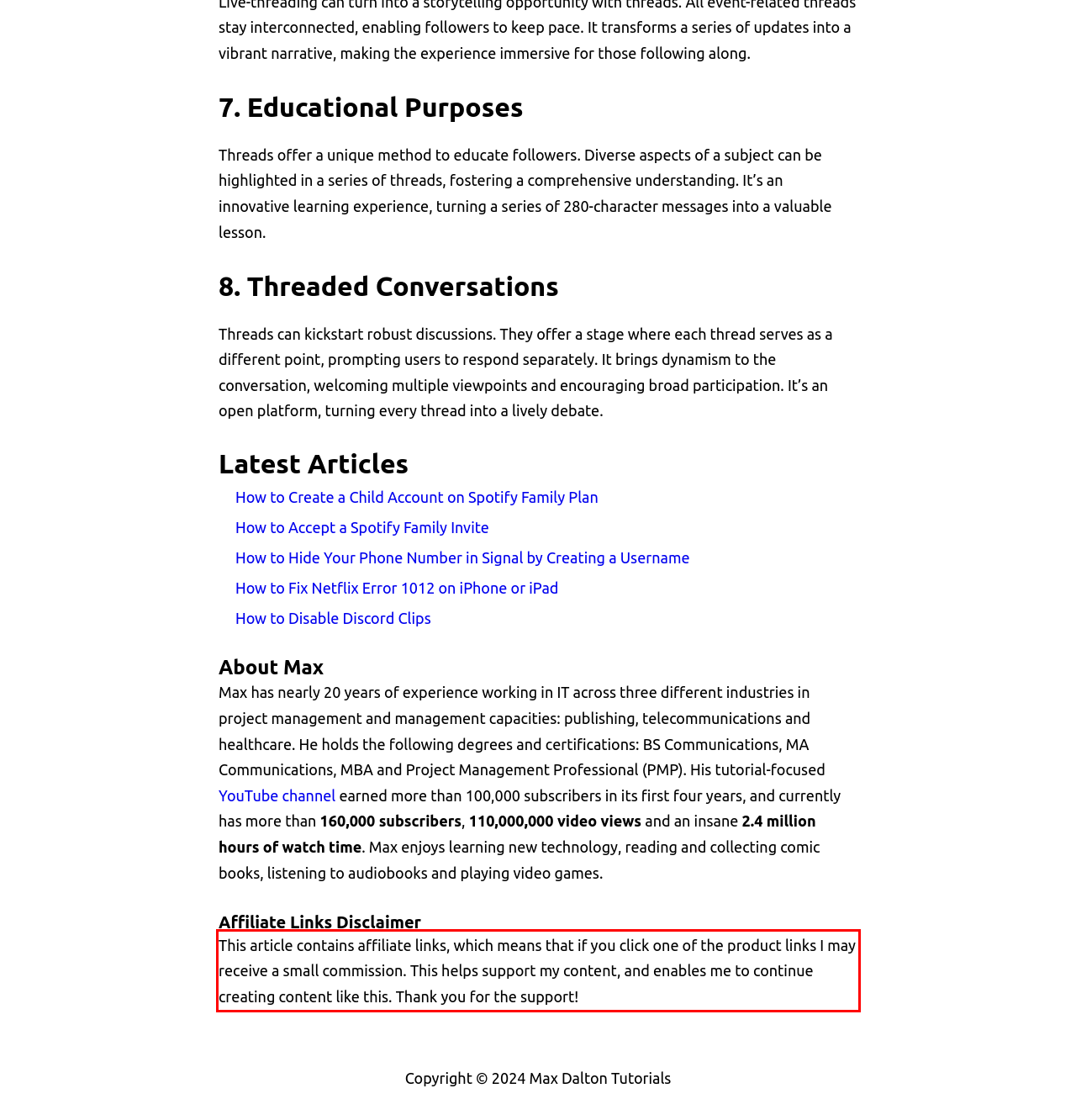By examining the provided screenshot of a webpage, recognize the text within the red bounding box and generate its text content.

This article contains affiliate links, which means that if you click one of the product links I may receive a small commission. This helps support my content, and enables me to continue creating content like this. Thank you for the support!